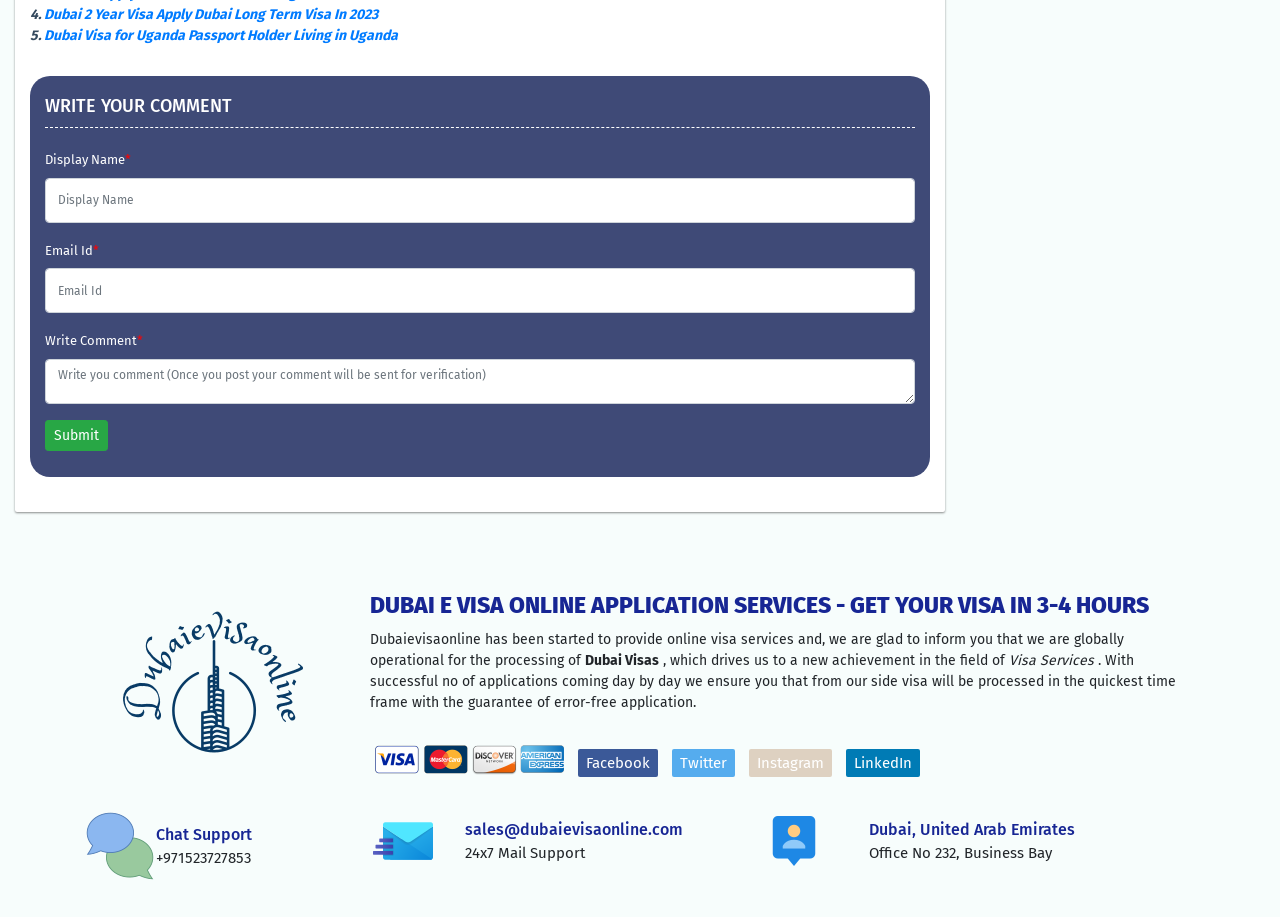Provide your answer in a single word or phrase: 
Where is the office of Dubai e-visa online located?

Business Bay, Dubai